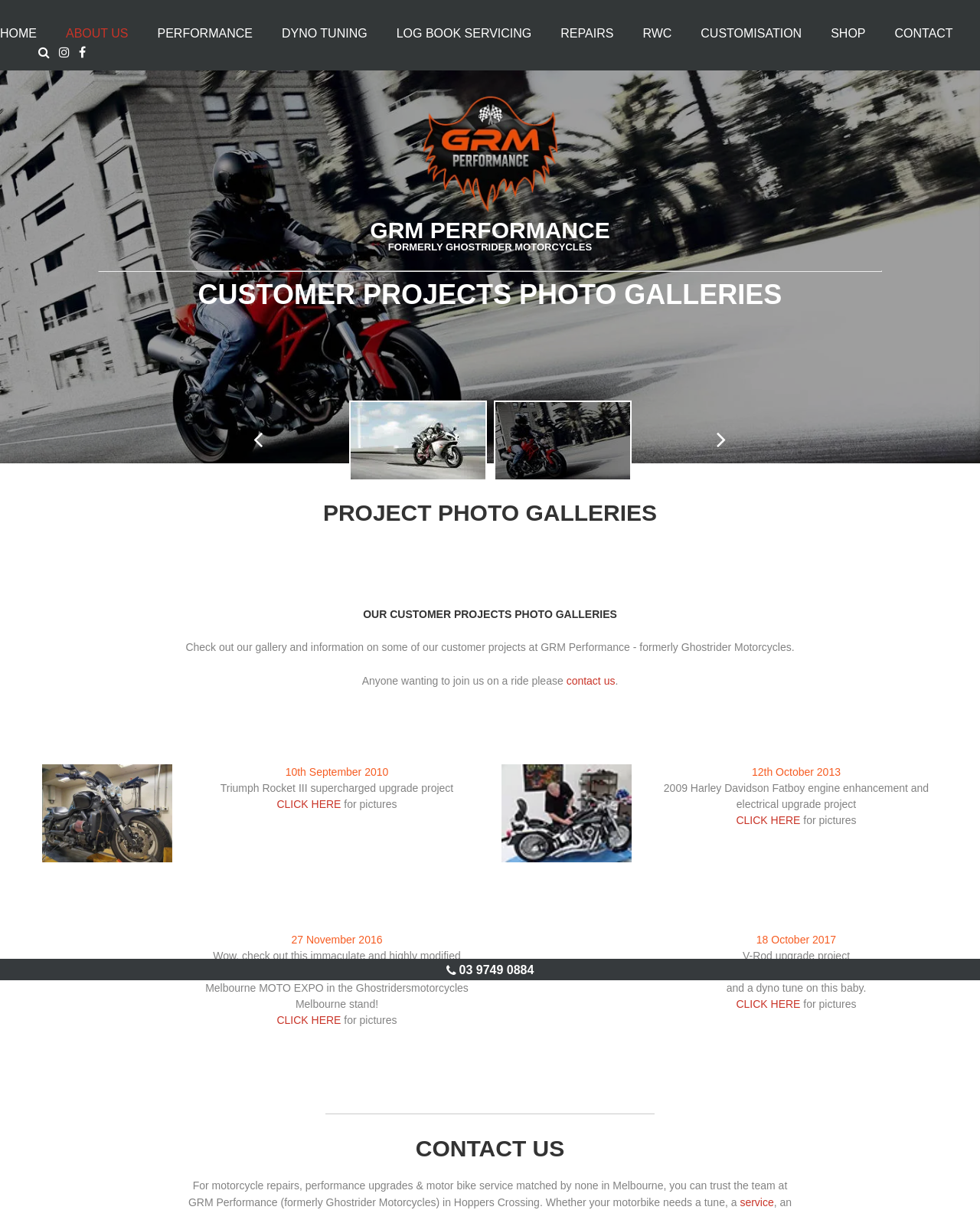Identify the bounding box for the UI element that is described as follows: "alt="V-Rod Upgrade 18 October 2017"".

[0.512, 0.77, 0.645, 0.878]